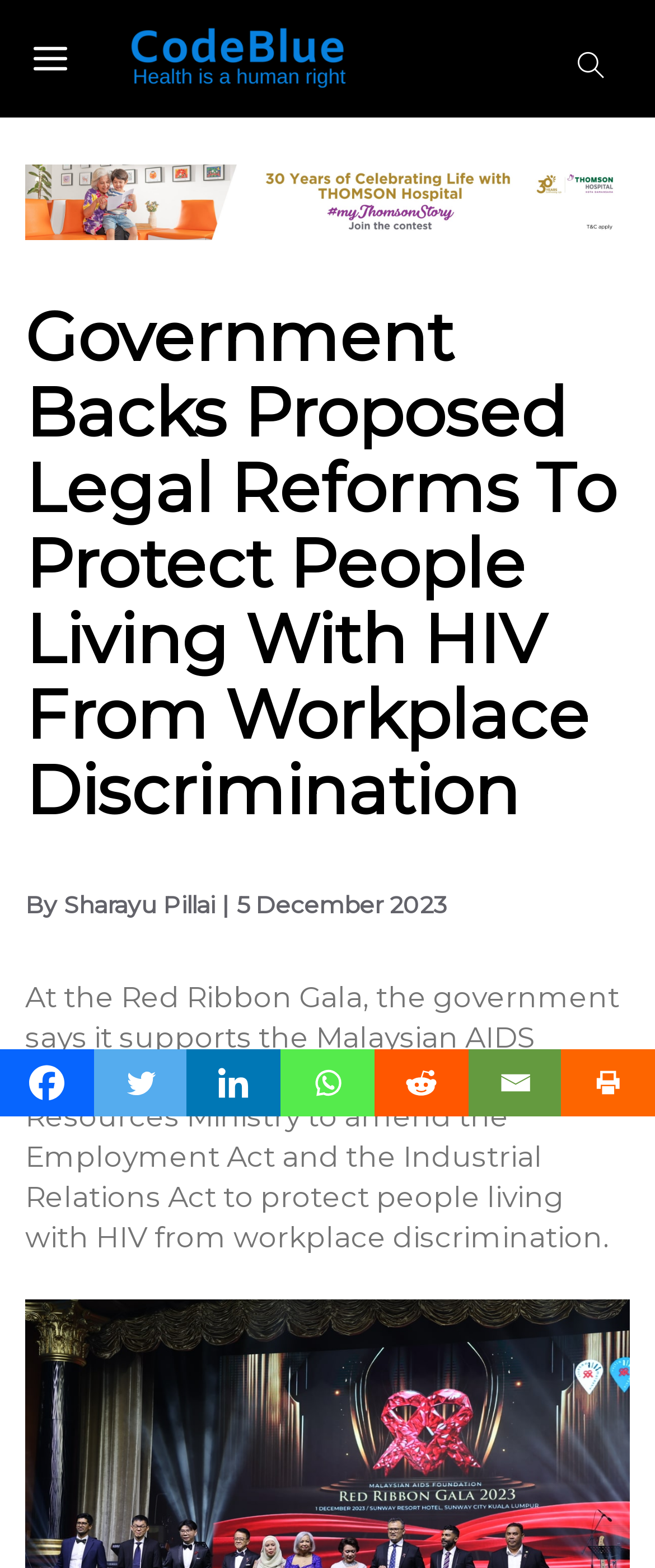What is the name of the organization mentioned?
Look at the image and answer the question with a single word or phrase.

Malaysian AIDS Foundation